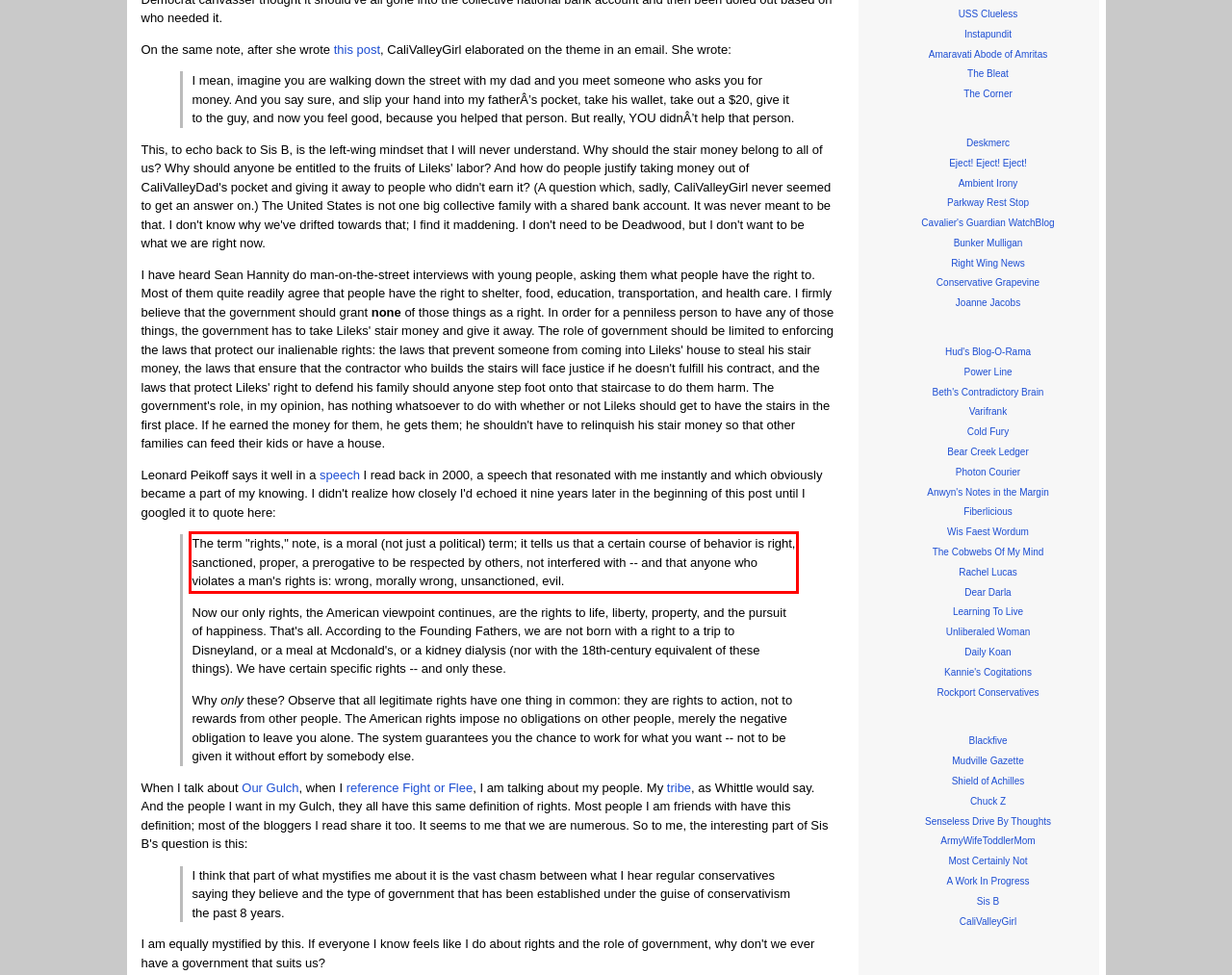Given a screenshot of a webpage containing a red rectangle bounding box, extract and provide the text content found within the red bounding box.

The term "rights," note, is a moral (not just a political) term; it tells us that a certain course of behavior is right, sanctioned, proper, a prerogative to be respected by others, not interfered with -- and that anyone who violates a man's rights is: wrong, morally wrong, unsanctioned, evil.